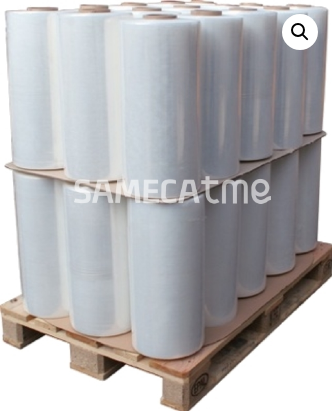Give a thorough explanation of the image.

The image showcases a neatly arranged pallet of wrapping films, consisting of several large rolls stacked vertically. These transparent rolls, typically used for securing and protecting products during storage or transportation, are displayed on a wooden pallet, emphasizing their bulk supply. The image captures the rolls' smooth surface, reflecting light, which highlights the quality and clarity of the film. This visual not only conveys the product's practical use in packaging and safety but also appeals to businesses looking for efficient packaging solutions. The setting appears to be a warehouse or industrial space, reinforcing the product's application in logistics and storage.